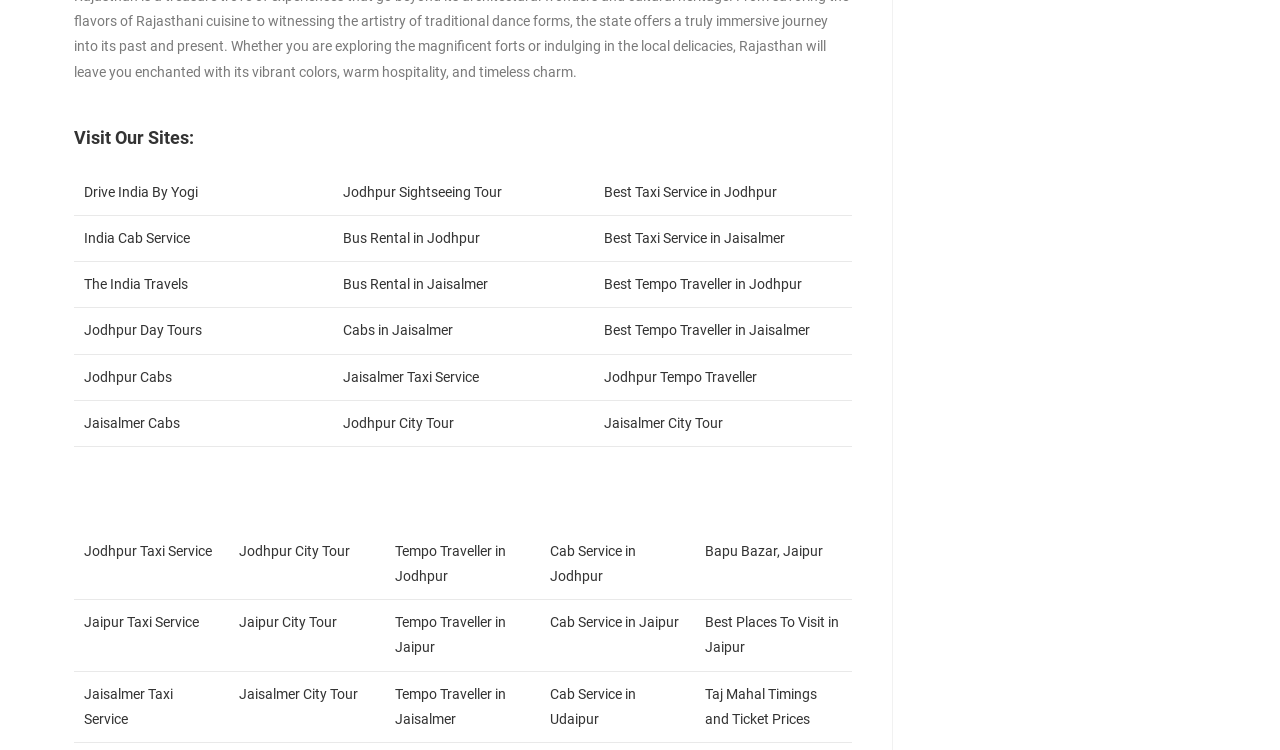Locate the coordinates of the bounding box for the clickable region that fulfills this instruction: "Learn about India Cab Service".

[0.066, 0.307, 0.148, 0.328]